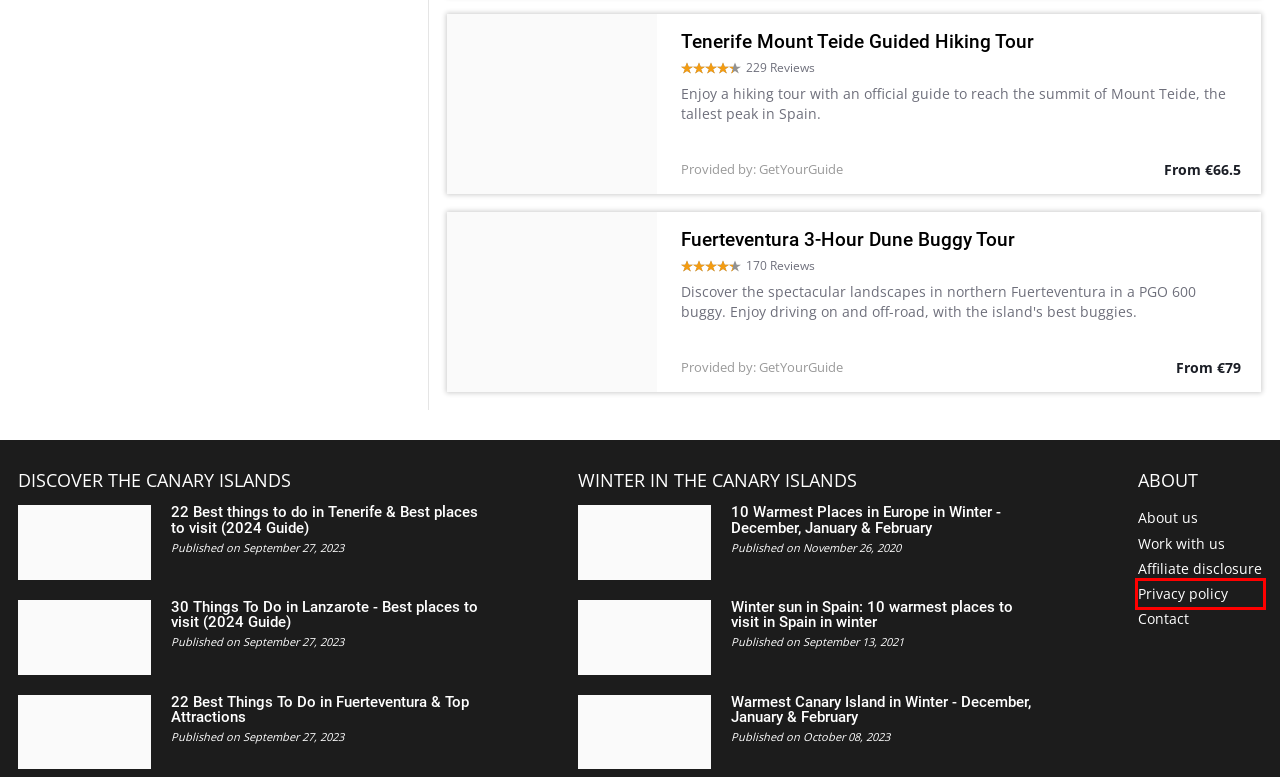A screenshot of a webpage is given with a red bounding box around a UI element. Choose the description that best matches the new webpage shown after clicking the element within the red bounding box. Here are the candidates:
A. 30 Things To Do in Lanzarote - Best places to visit (2024 Guide)
B. Work with us - Guide to Canary Islands
C. About - Guide To Canary Islands
D. Contact Us - Guide To Canary Islands
E. Winter sun in Spain: 10 warmest places to visit in Spain in winter
F. Affiliate disclosure - Guide To Canary Islands
G. Privacy Policy Guide To Canary Islands
H. 22 Best Things To Do in Fuerteventura & Top Attractions - 2024 Guide

G